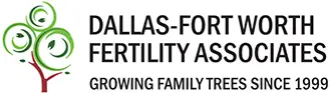Paint a vivid picture with your words by describing the image in detail.

The image showcases the logo of the Dallas-Fort Worth Fertility Associates, a prominent fertility clinic established in 1999. The logo features a stylized green tree, symbolizing growth and family, with intertwined branches and leaves, representing the nurturing of family ties and the care provided by the clinic. Accompanying the tree is the clinic's name prominently displayed in a bold typeface, along with the tagline "Growing Family Trees Since 1999." This visual reflects the clinic's commitment to supporting individuals and couples in their journey toward parenthood, highlighting their expertise in fertility solutions and family building.